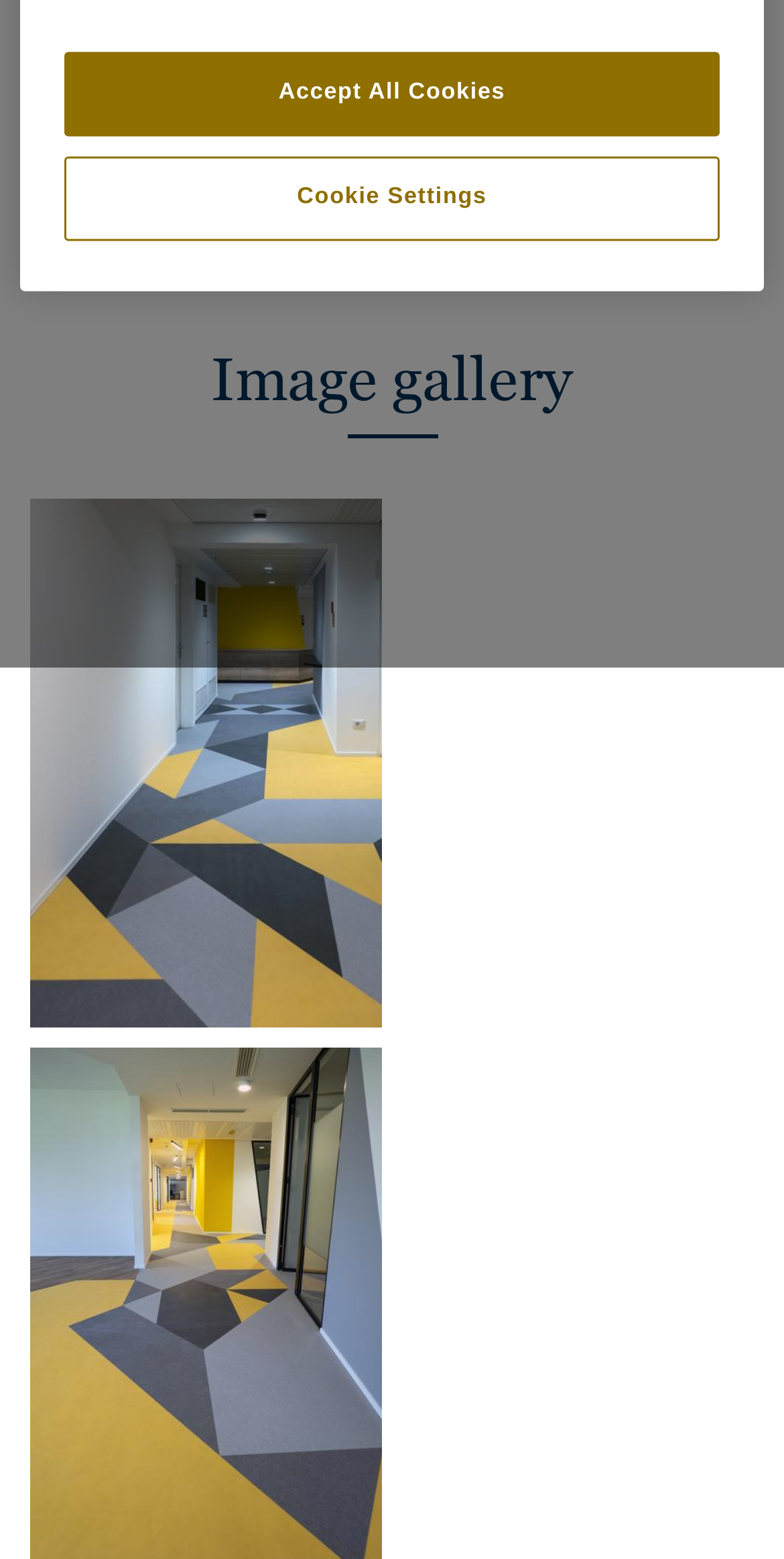Determine the bounding box coordinates in the format (top-left x, top-left y, bottom-right x, bottom-right y). Ensure all values are floating point numbers between 0 and 1. Identify the bounding box of the UI element described by: parent_node: SHARE

[0.306, 0.111, 0.37, 0.143]